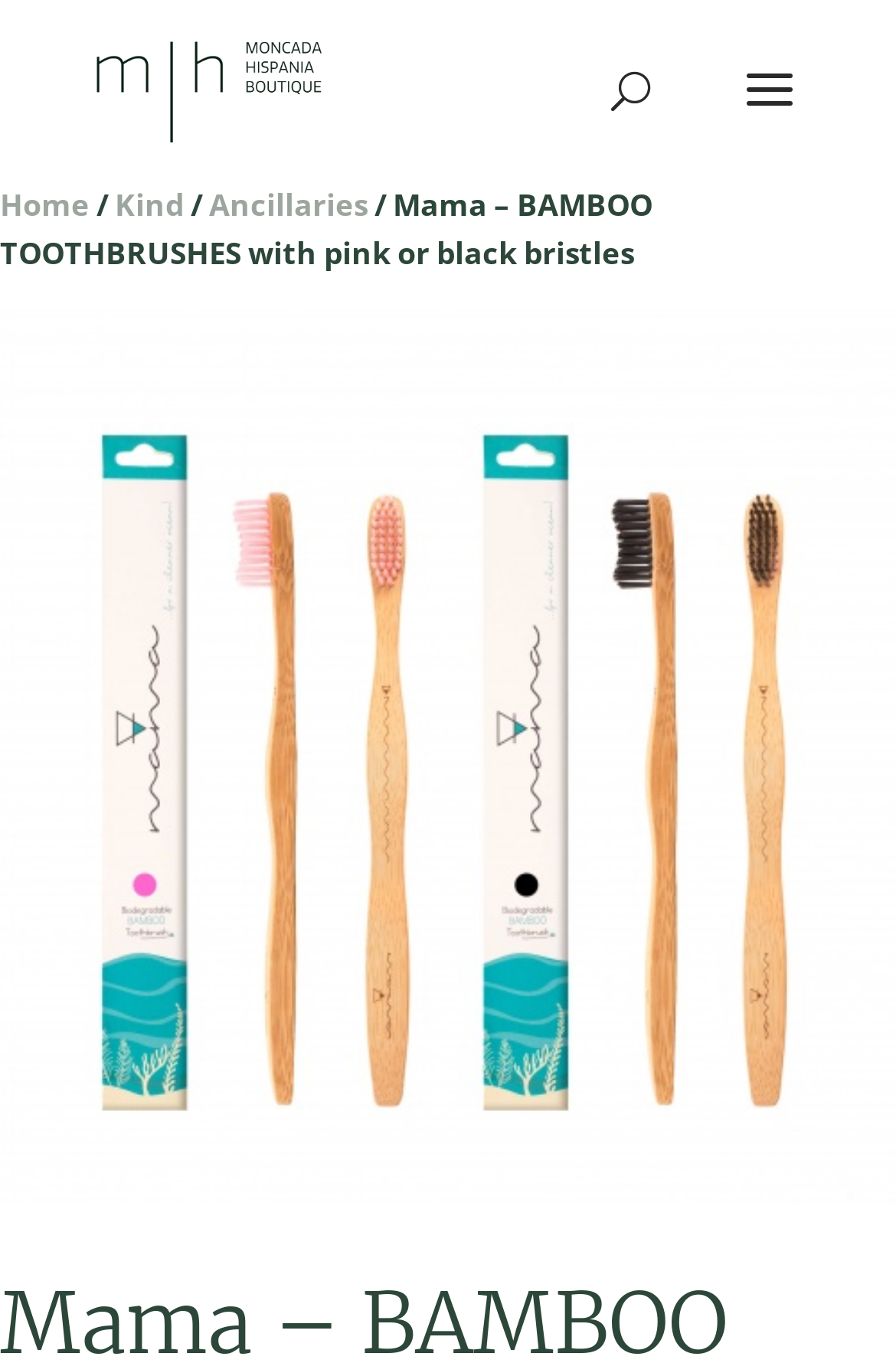Determine the bounding box coordinates of the UI element that matches the following description: "alt="Moncada Hispania Boutique"". The coordinates should be four float numbers between 0 and 1 in the format [left, top, right, bottom].

[0.108, 0.05, 0.36, 0.081]